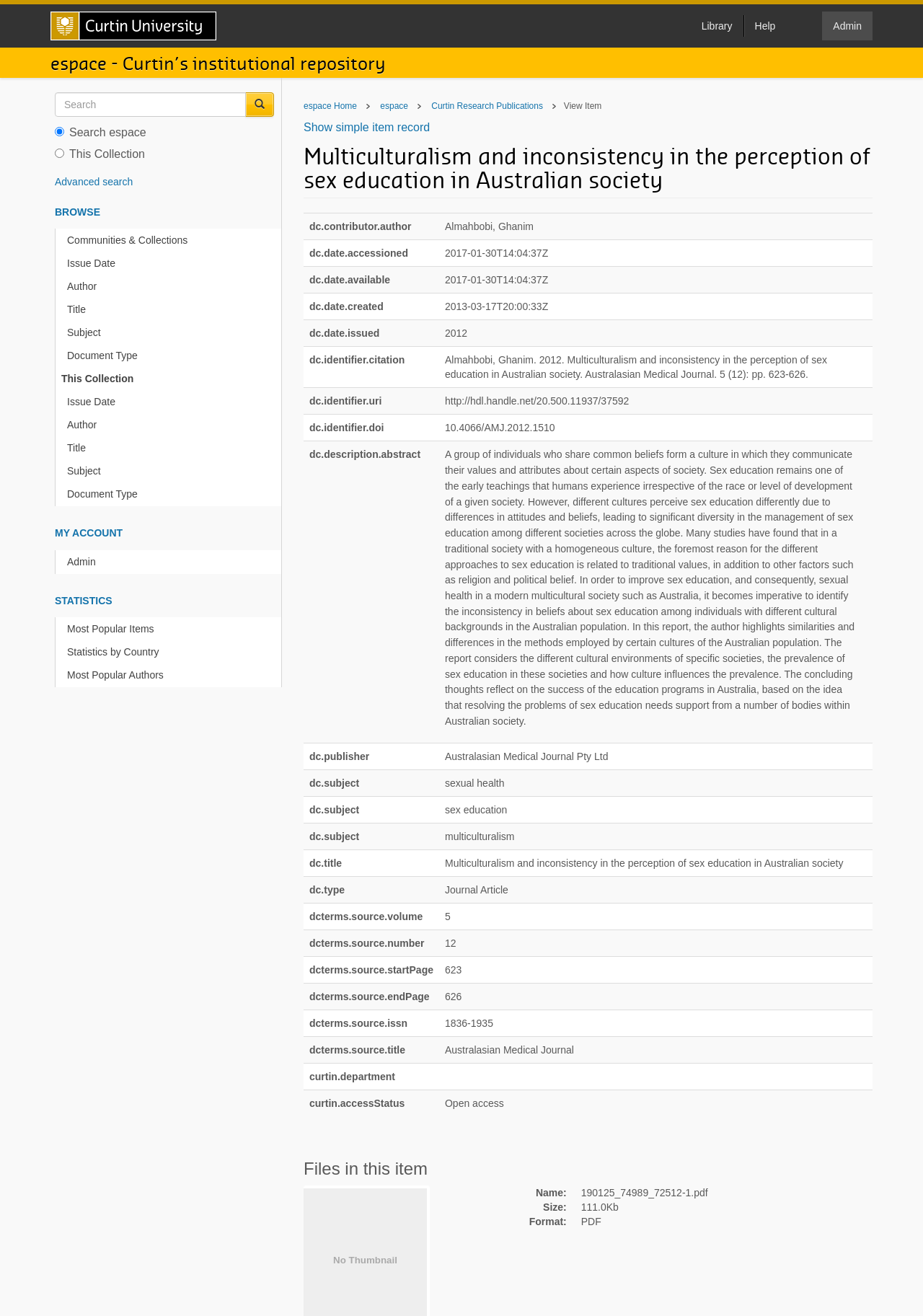What is the author of this article?
Using the information from the image, give a concise answer in one word or a short phrase.

Ghanim Almahbobi